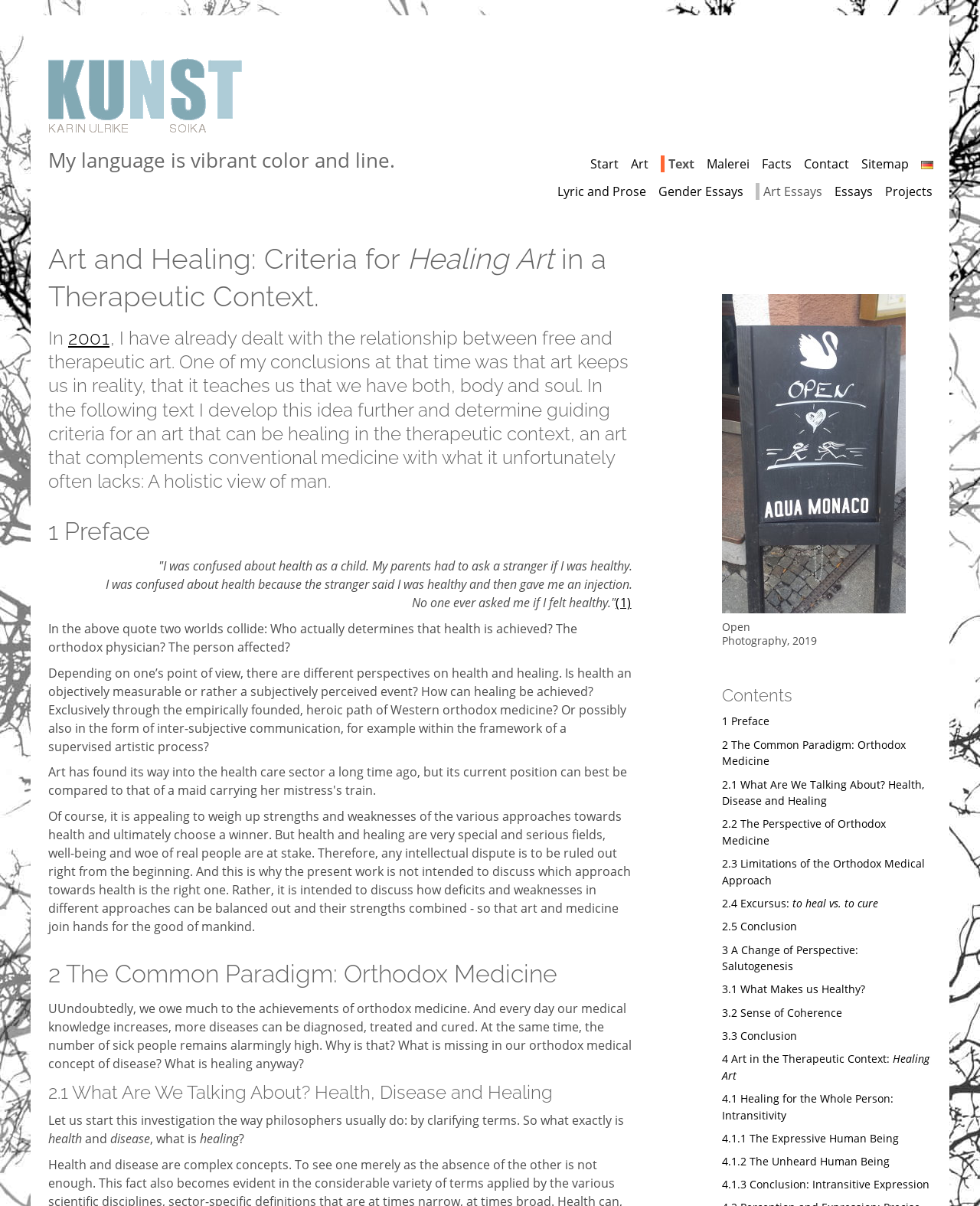Determine the bounding box coordinates of the clickable element to complete this instruction: "Go to the 'Contact' page". Provide the coordinates in the format of four float numbers between 0 and 1, [left, top, right, bottom].

[0.82, 0.129, 0.866, 0.143]